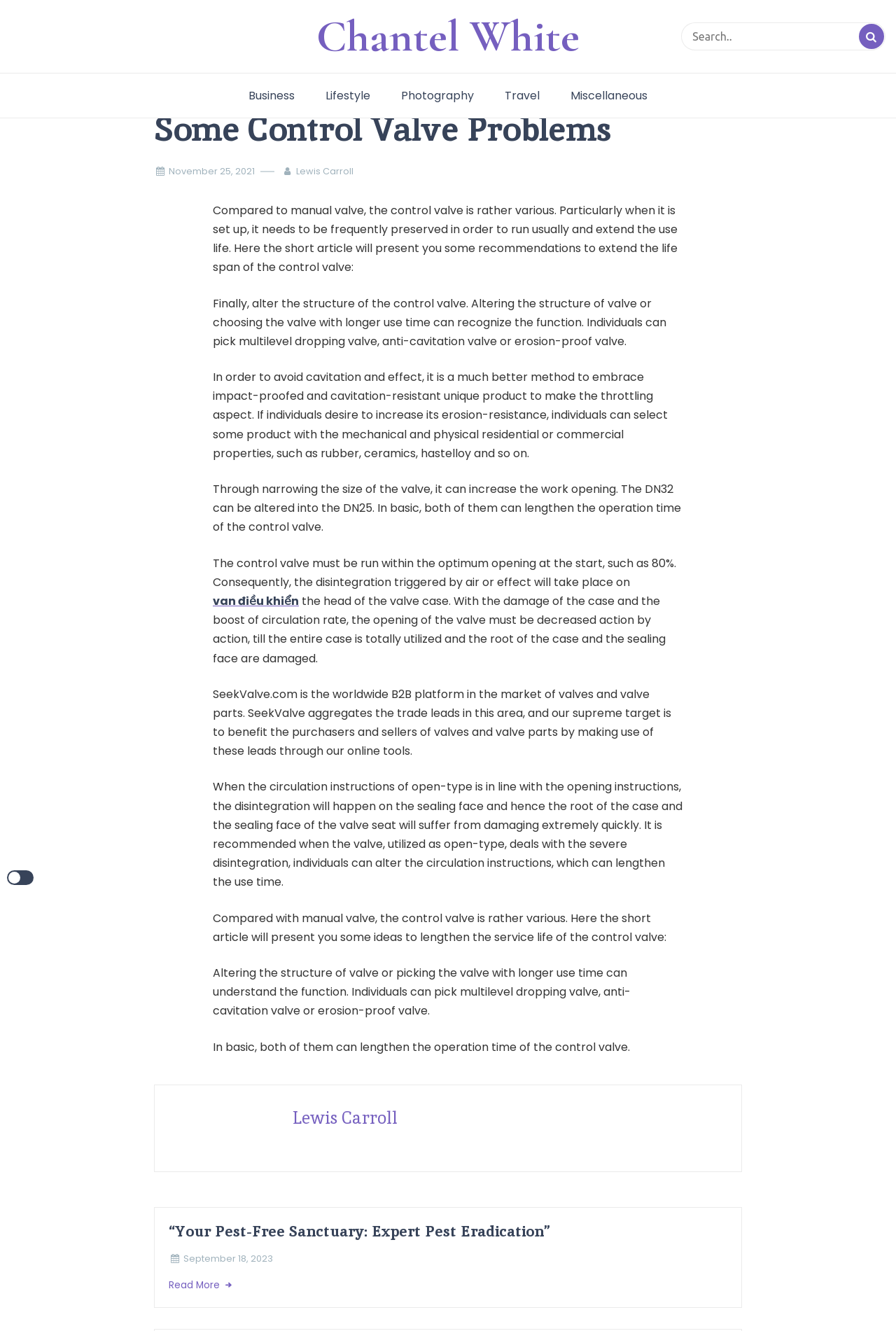Determine the bounding box coordinates of the clickable area required to perform the following instruction: "Read the article about control valve problems". The coordinates should be represented as four float numbers between 0 and 1: [left, top, right, bottom].

[0.172, 0.142, 0.828, 0.806]